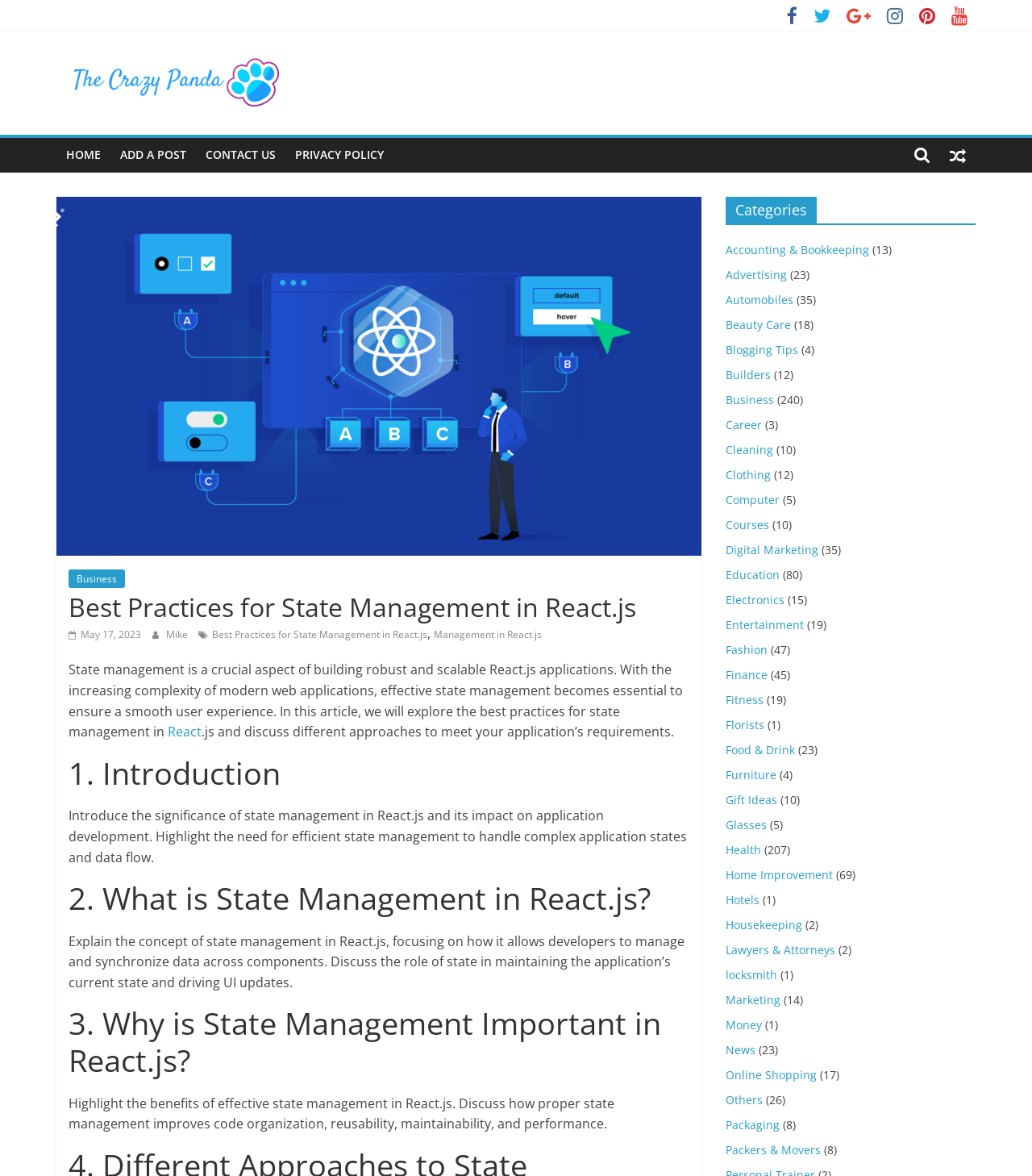Locate the bounding box coordinates of the area where you should click to accomplish the instruction: "Read the article about Best Practices for State Management in React.js".

[0.066, 0.5, 0.668, 0.53]